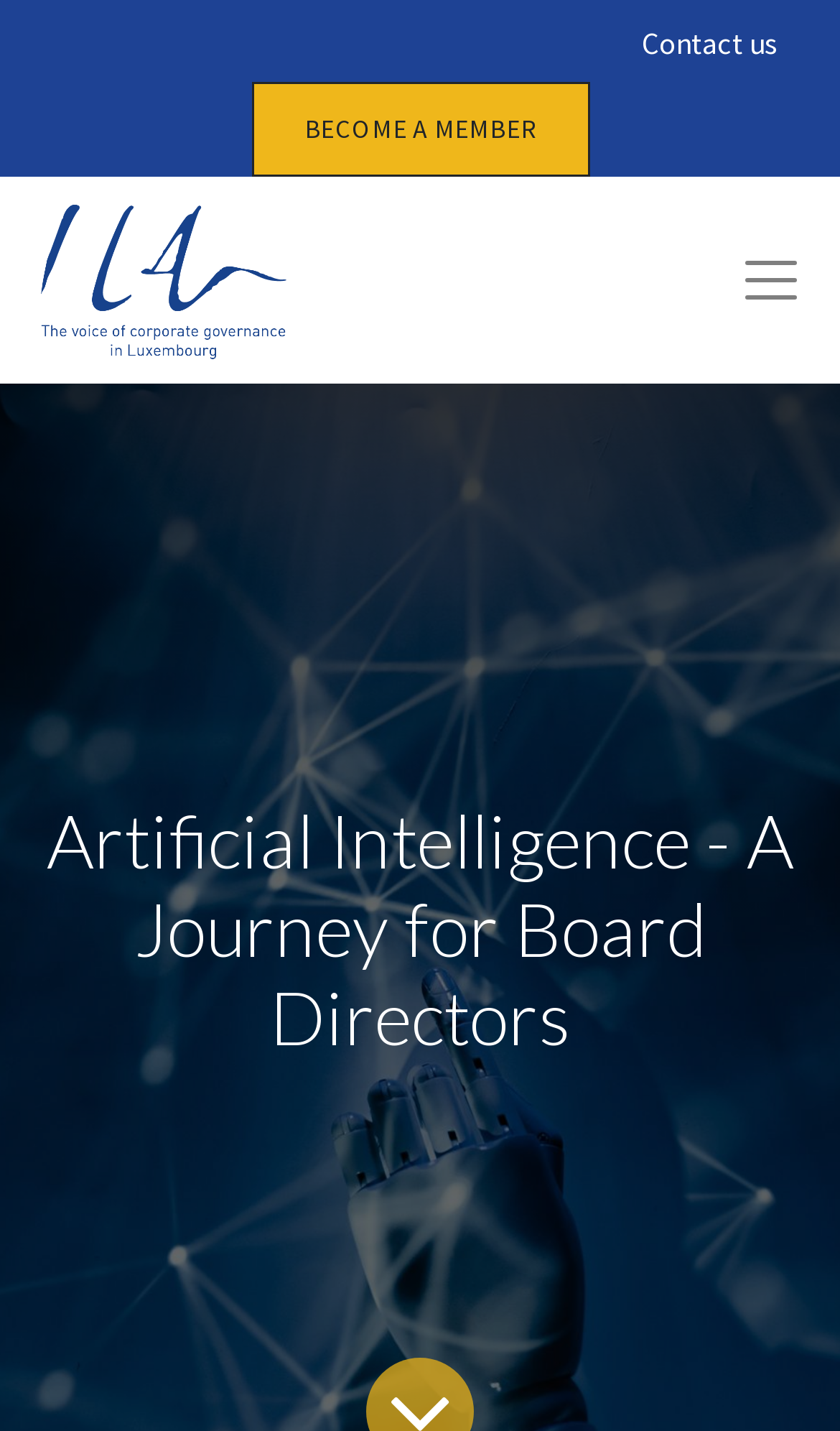What is the topic of the webpage?
We need a detailed and exhaustive answer to the question. Please elaborate.

I found the answer by examining the StaticText element, which contains the text 'Artificial Intelligence - A Journey for Board Directors'. This text is likely to be the main topic of the webpage.